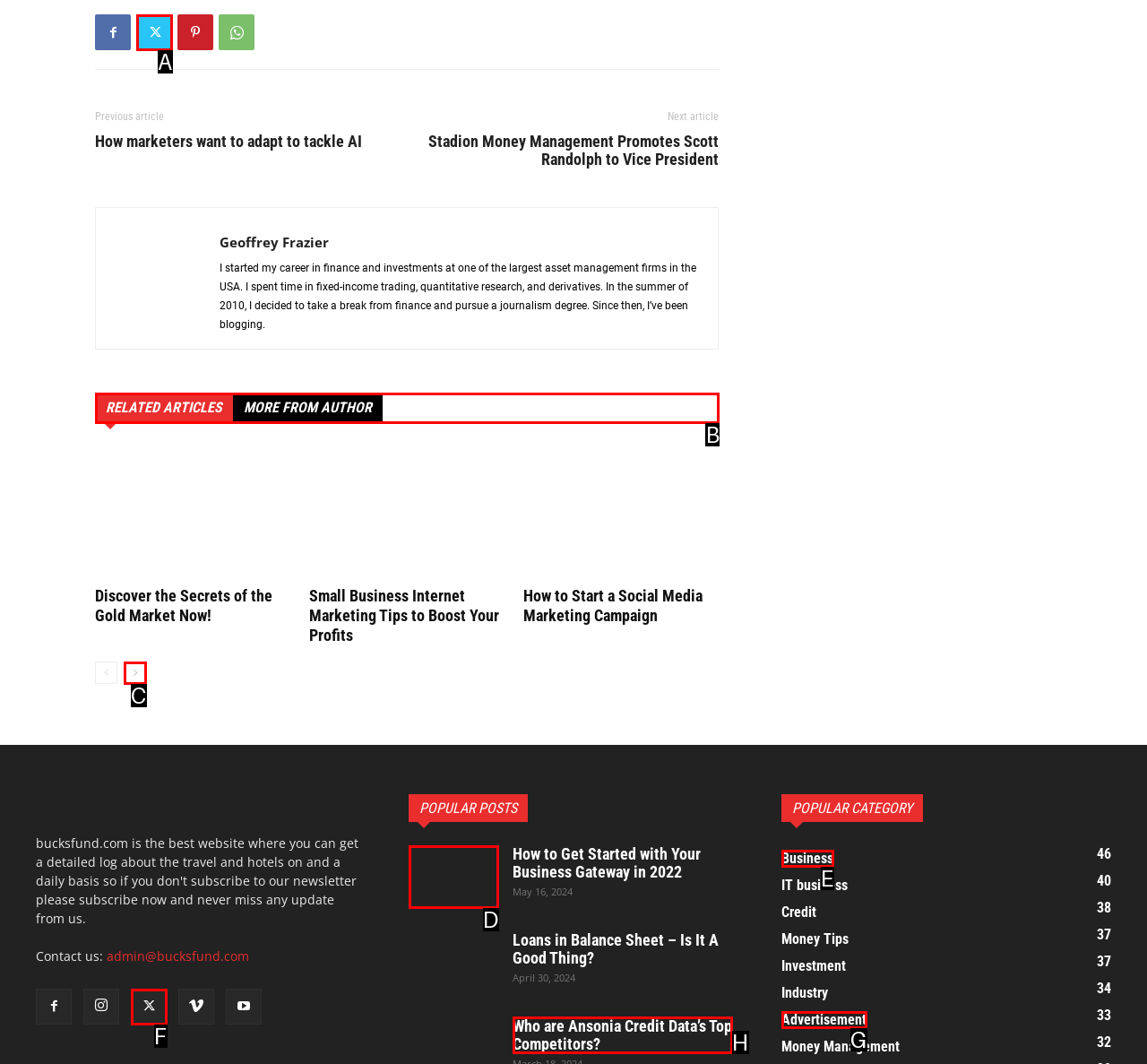Find the correct option to complete this instruction: Read the 'RELATED ARTICLES MORE FROM AUTHOR' section. Reply with the corresponding letter.

B